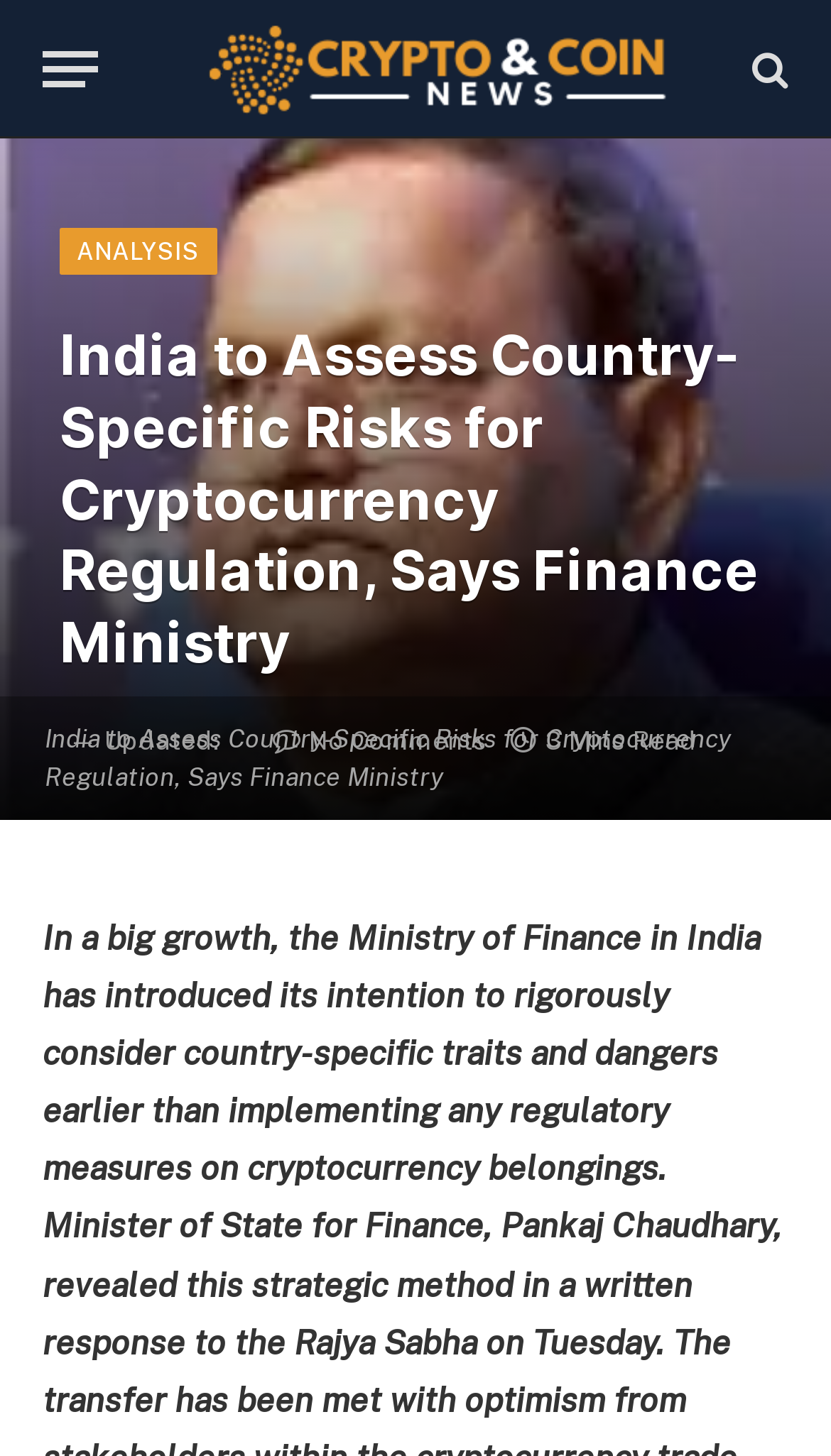Provide the bounding box for the UI element matching this description: "aria-label="Menu"".

[0.051, 0.015, 0.118, 0.08]